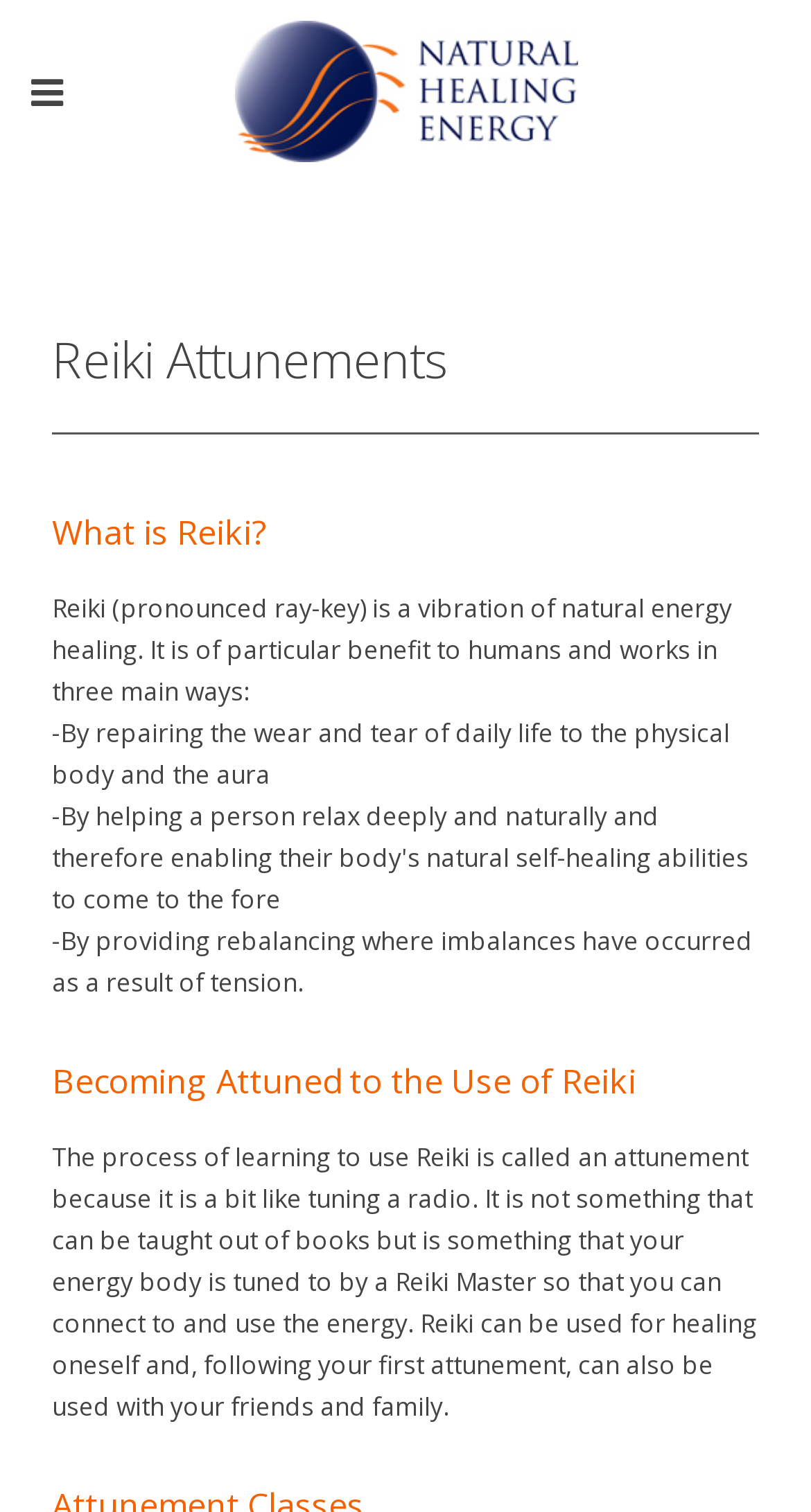Please respond in a single word or phrase: 
What is Reiki?

Natural energy healing